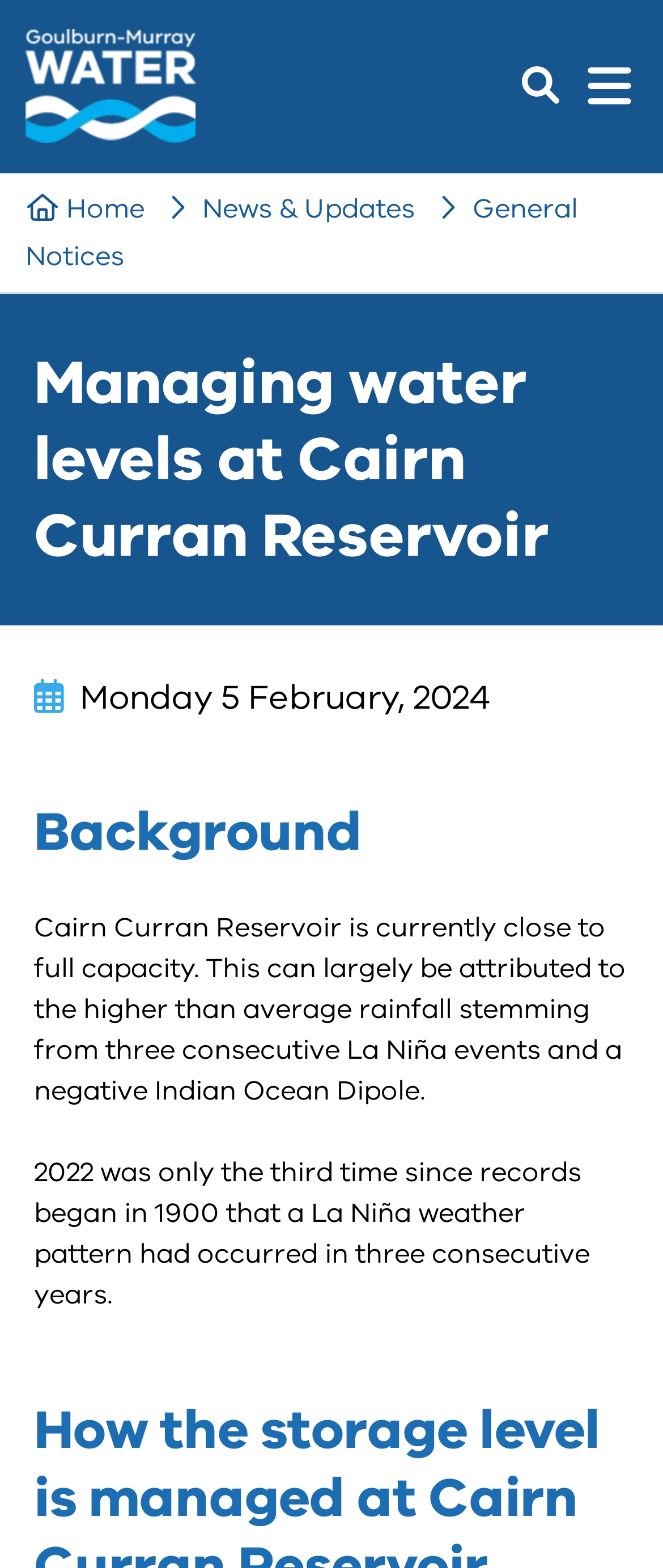What is the current status of Cairn Curran Reservoir?
Give a detailed and exhaustive answer to the question.

According to the webpage, the current status of Cairn Curran Reservoir is mentioned in the text 'Cairn Curran Reservoir is currently close to full capacity.' which is located below the main heading.